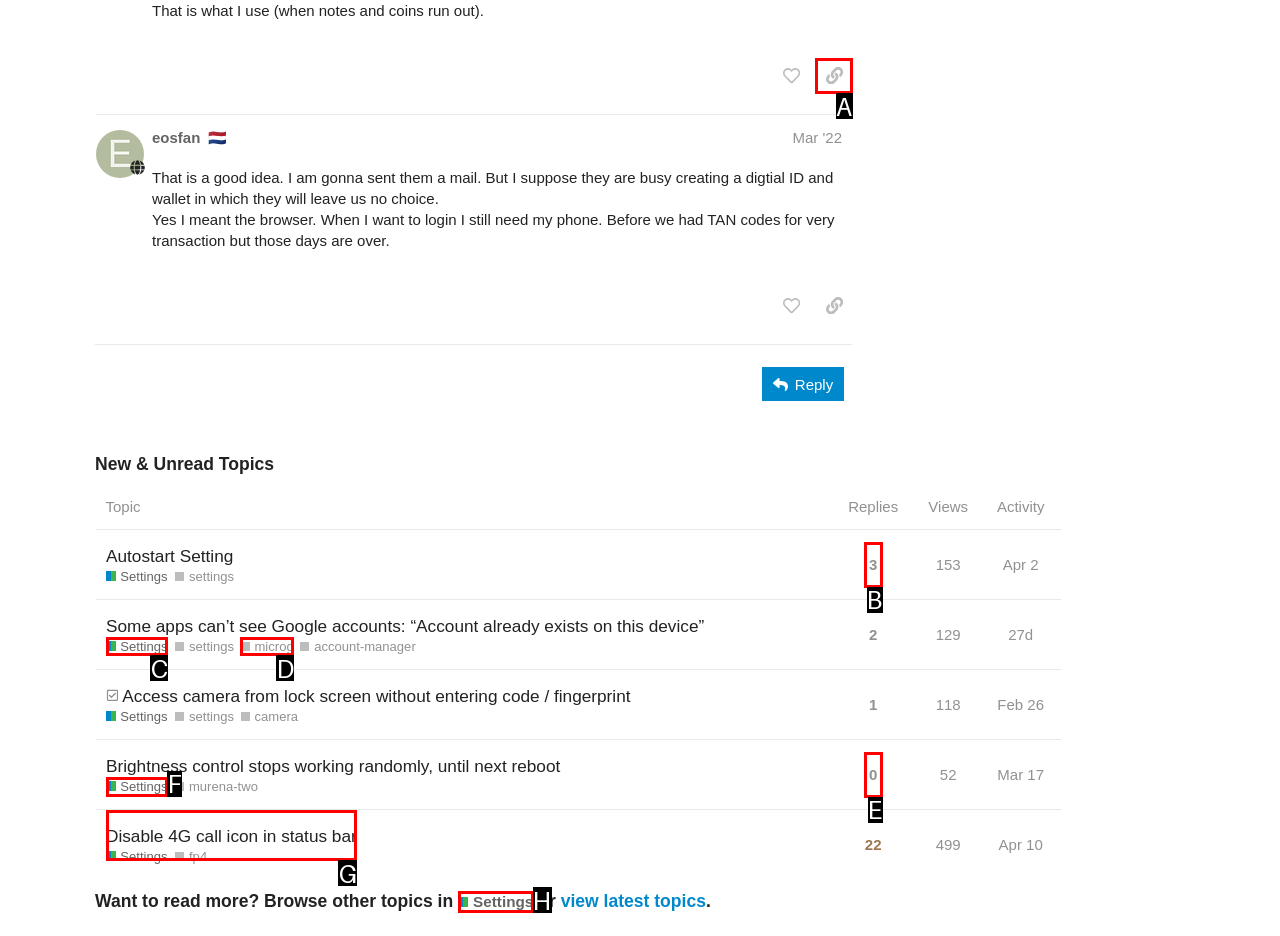Specify which UI element should be clicked to accomplish the task: copy a link to this post to clipboard. Answer with the letter of the correct choice.

A